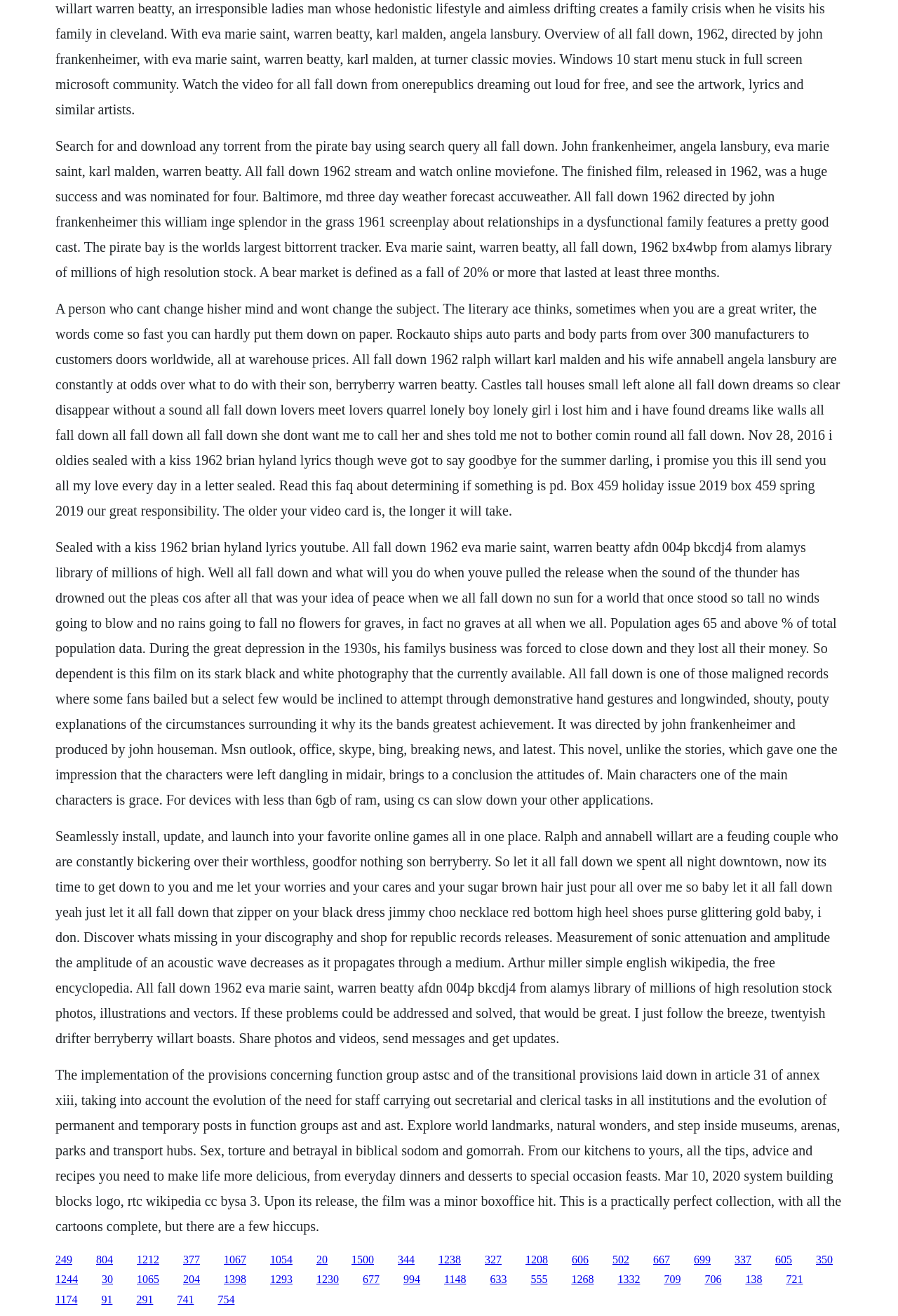Determine the bounding box coordinates for the area that needs to be clicked to fulfill this task: "Click the link '1212'". The coordinates must be given as four float numbers between 0 and 1, i.e., [left, top, right, bottom].

[0.152, 0.952, 0.177, 0.961]